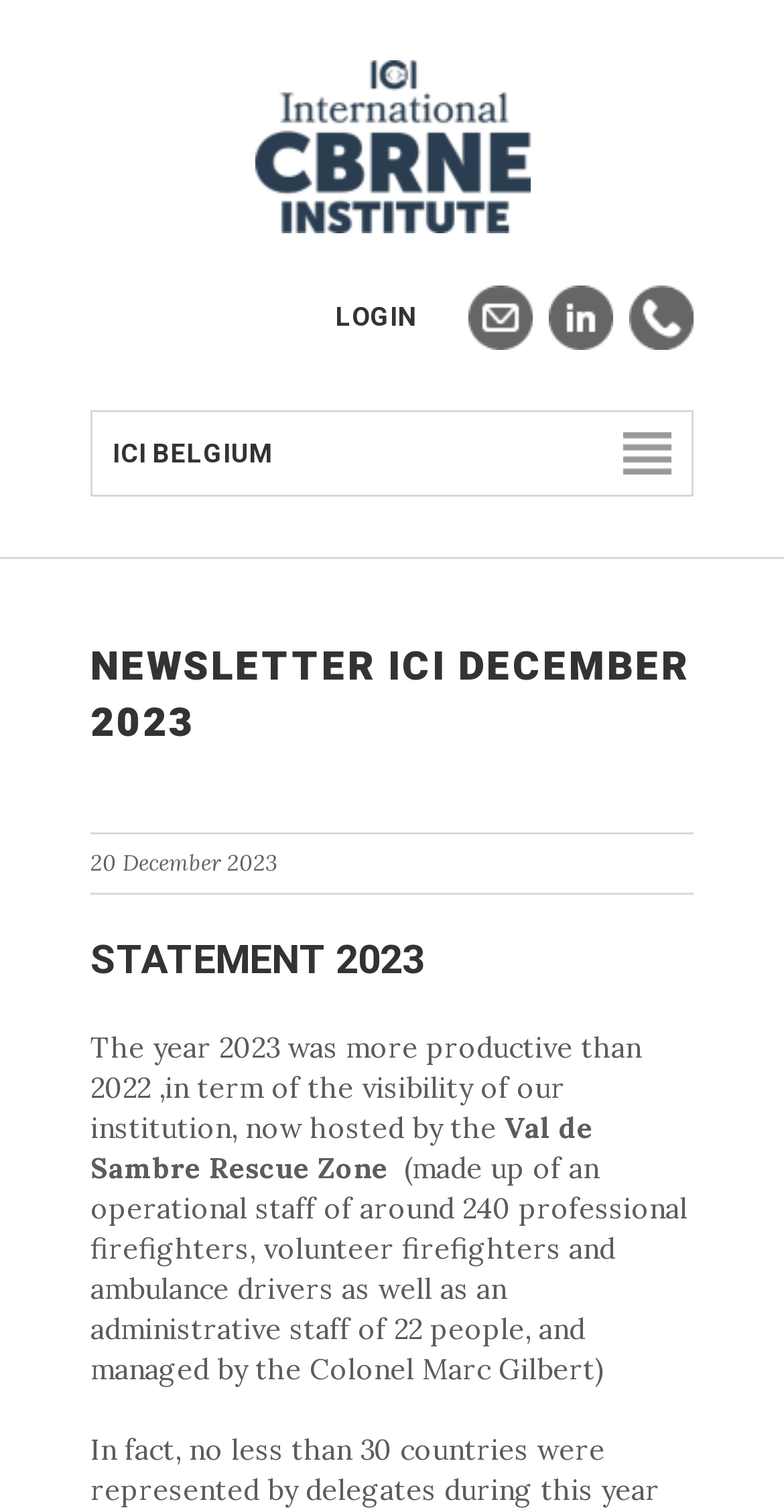Can you find and provide the main heading text of this webpage?

NEWSLETTER ICI DECEMBER 2023